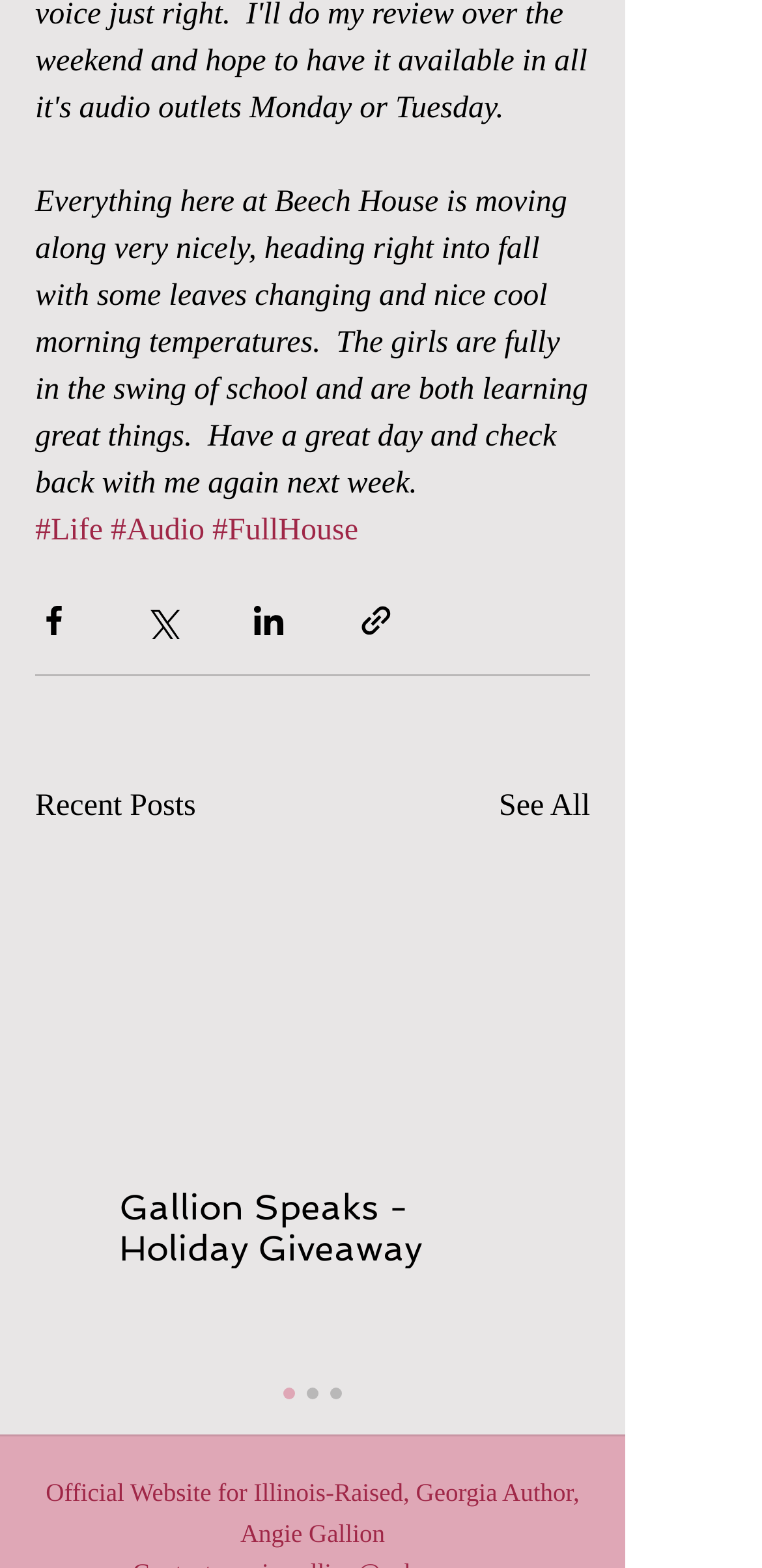Calculate the bounding box coordinates of the UI element given the description: "aria-label="Share via link"".

[0.469, 0.384, 0.518, 0.408]